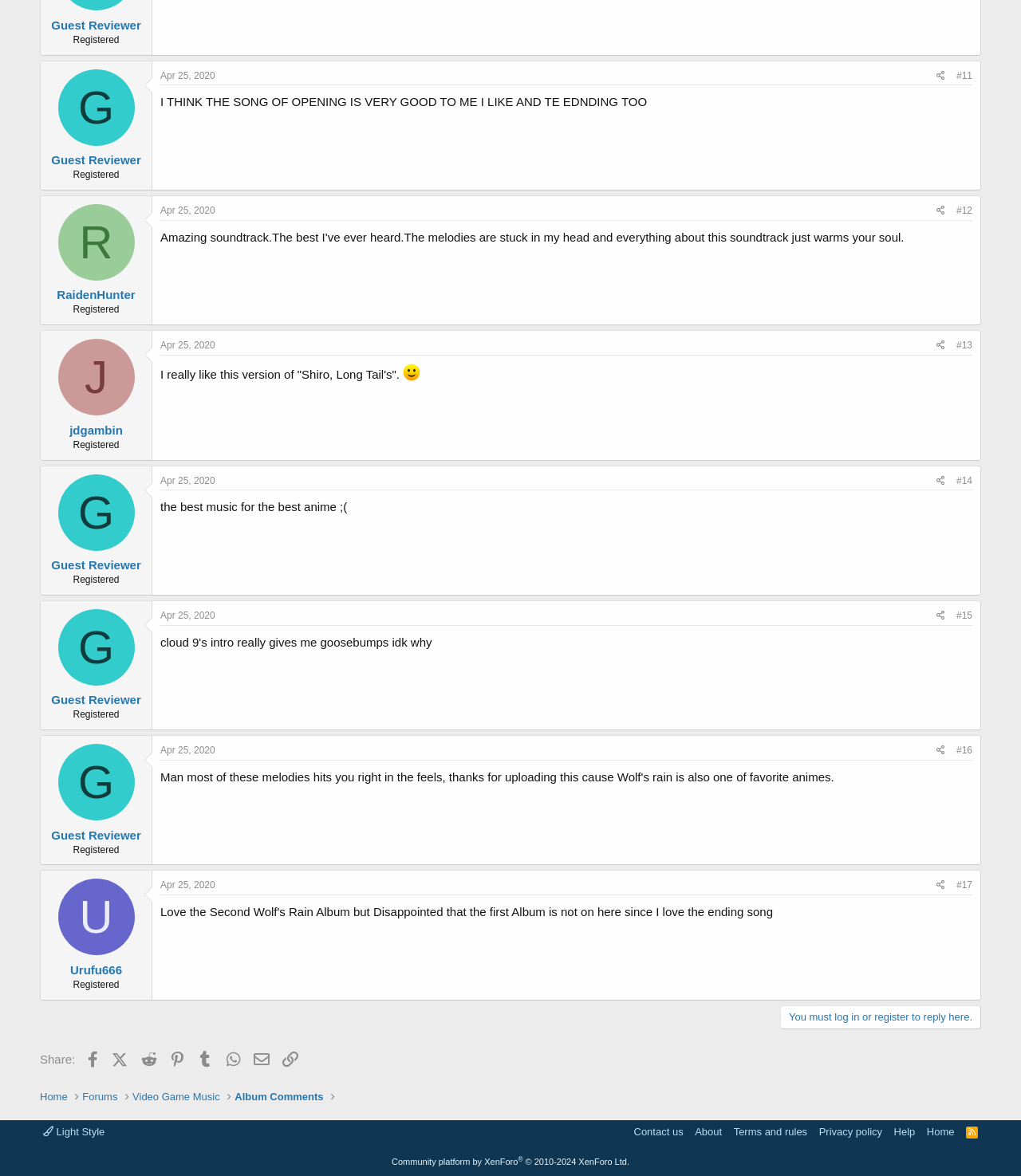Pinpoint the bounding box coordinates of the area that must be clicked to complete this instruction: "Read the review posted on Apr 25, 2020".

[0.157, 0.059, 0.211, 0.069]